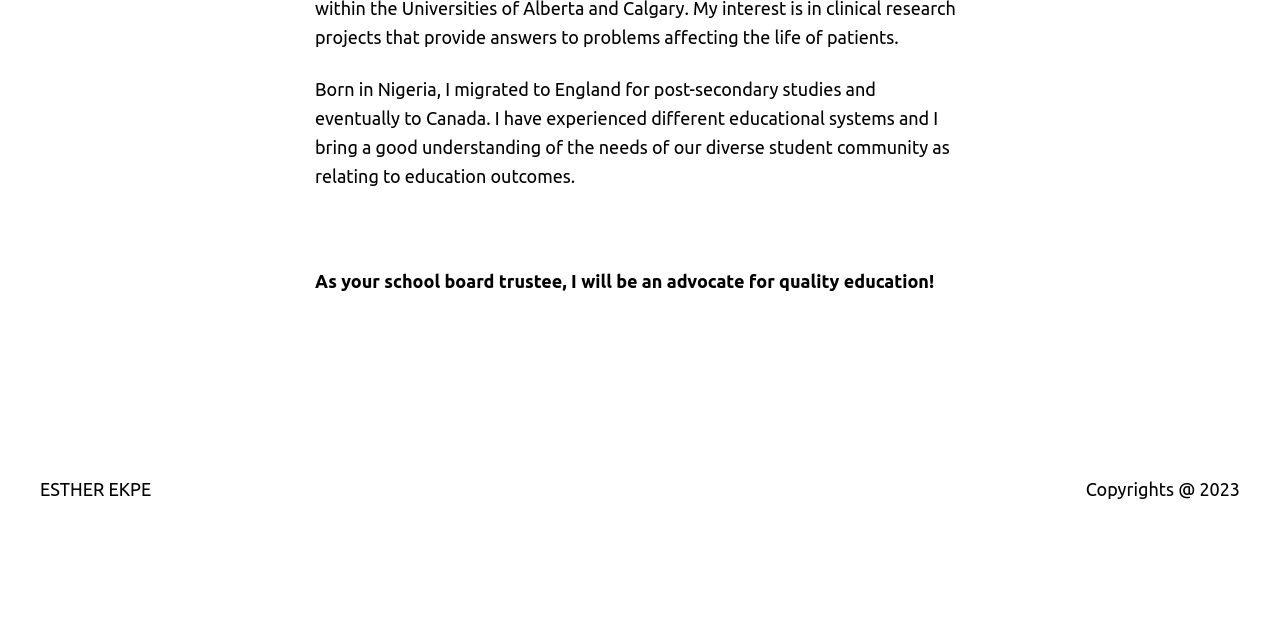Based on the element description, predict the bounding box coordinates (top-left x, top-left y, bottom-right x, bottom-right y) for the UI element in the screenshot: ESTHER EKPE

[0.031, 0.748, 0.118, 0.779]